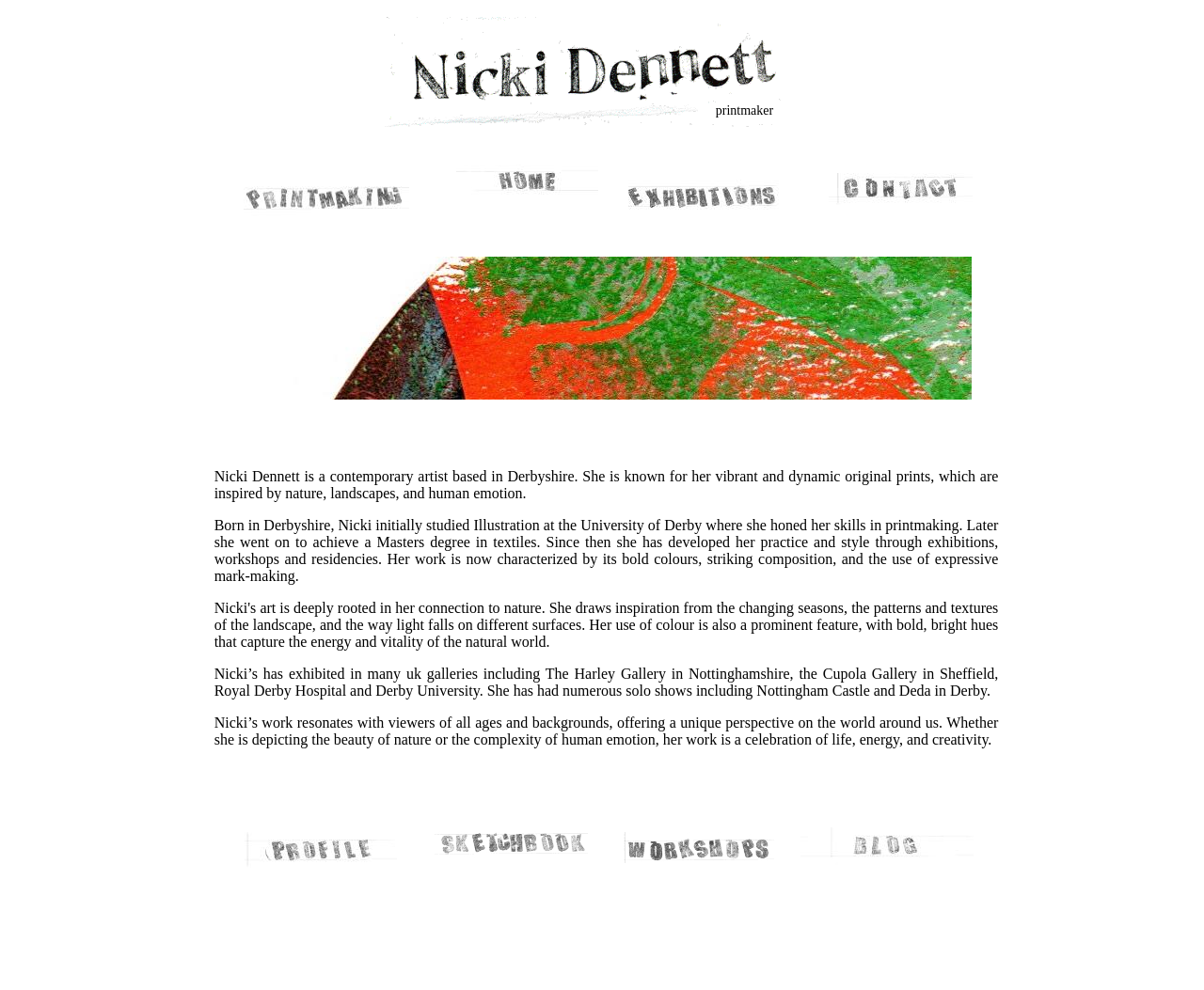Respond to the following query with just one word or a short phrase: 
What is the medium of the artist's work?

Printmaking